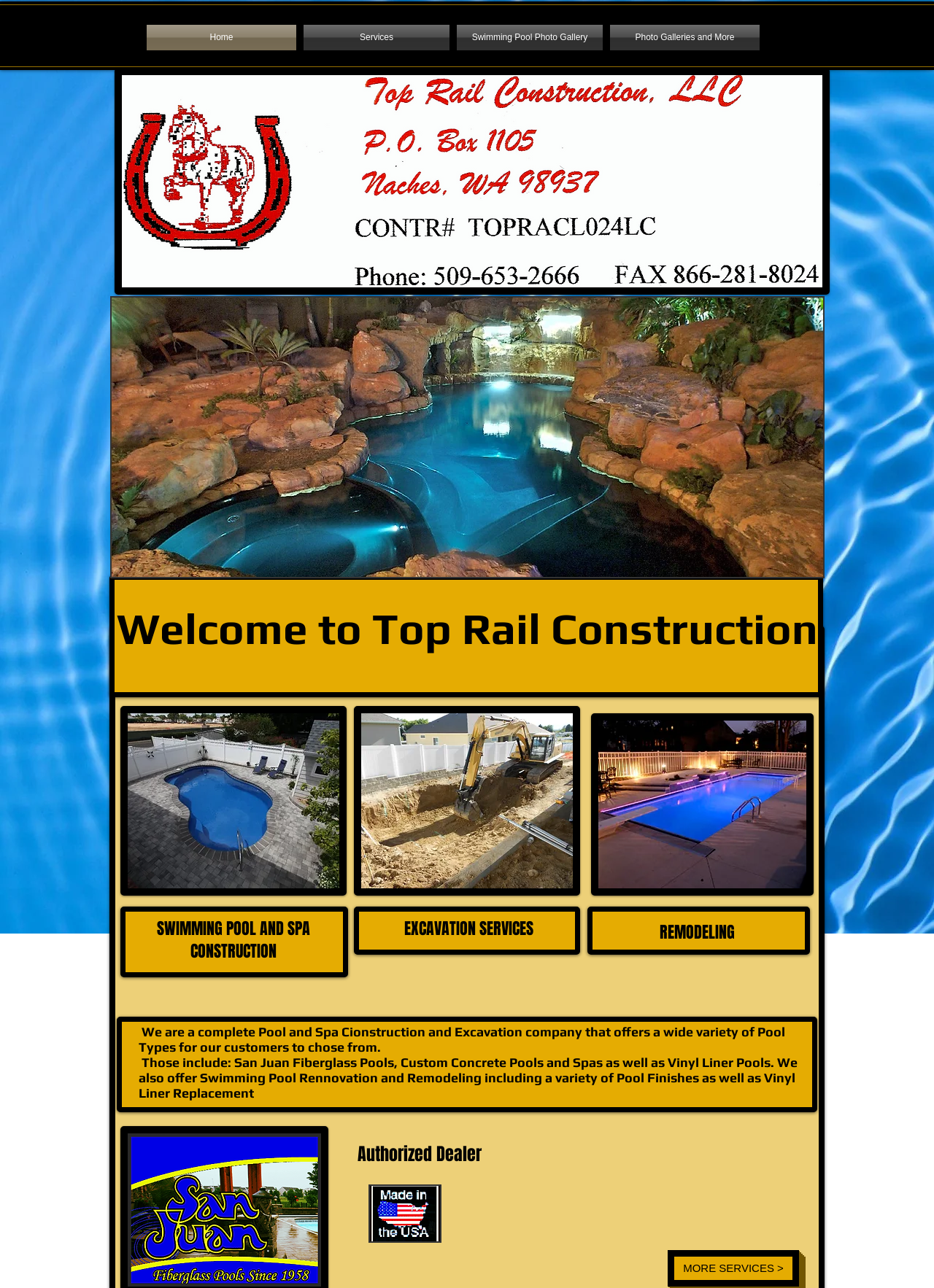What type of company is Top Rail Construction?
Please elaborate on the answer to the question with detailed information.

Based on the webpage, Top Rail Construction is a company that specializes in swimming pool and spa construction, excavation services, and general construction, as indicated by the headings and text on the webpage.